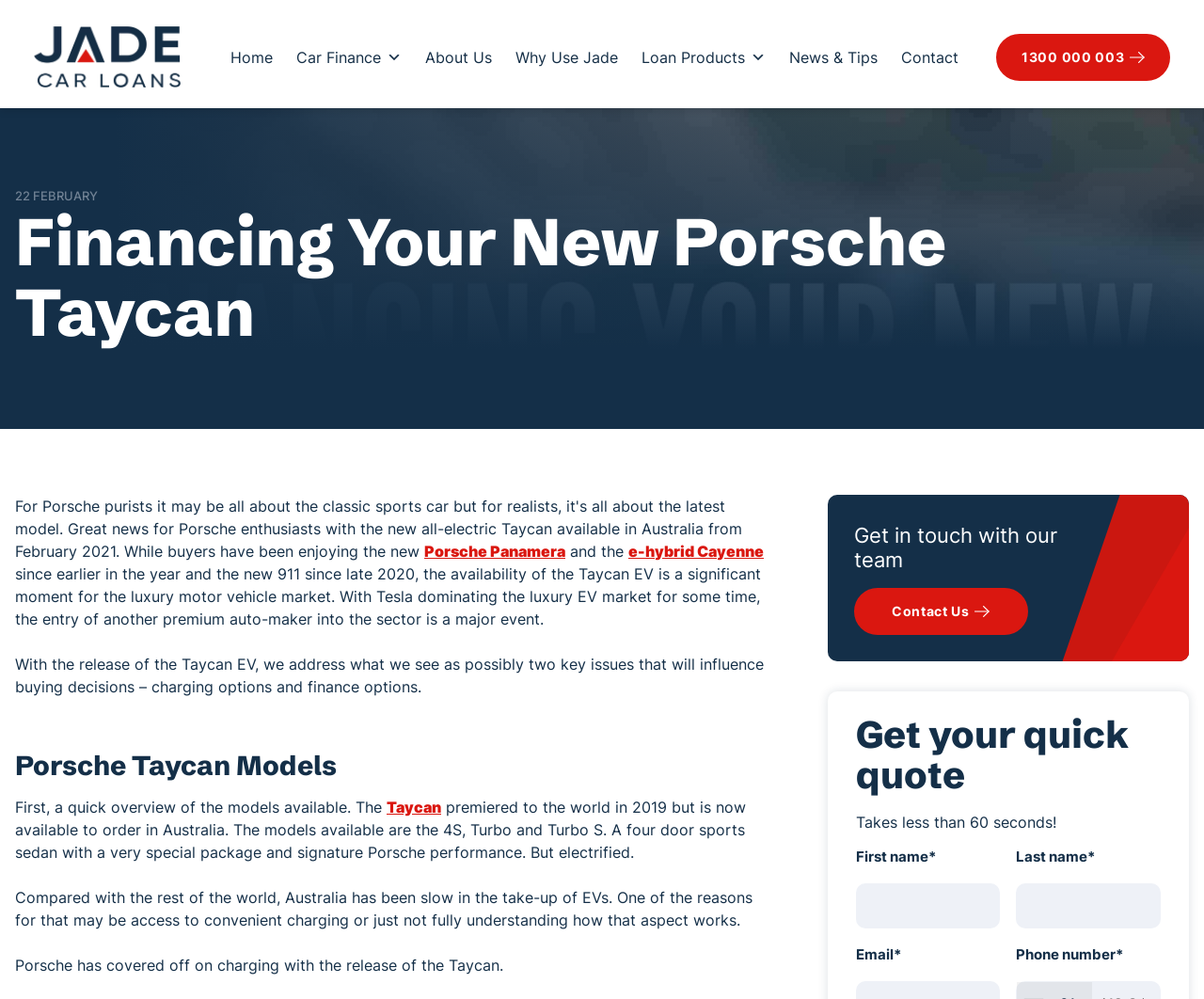What is the name of the car model being discussed?
Look at the image and answer the question with a single word or phrase.

Porsche Taycan